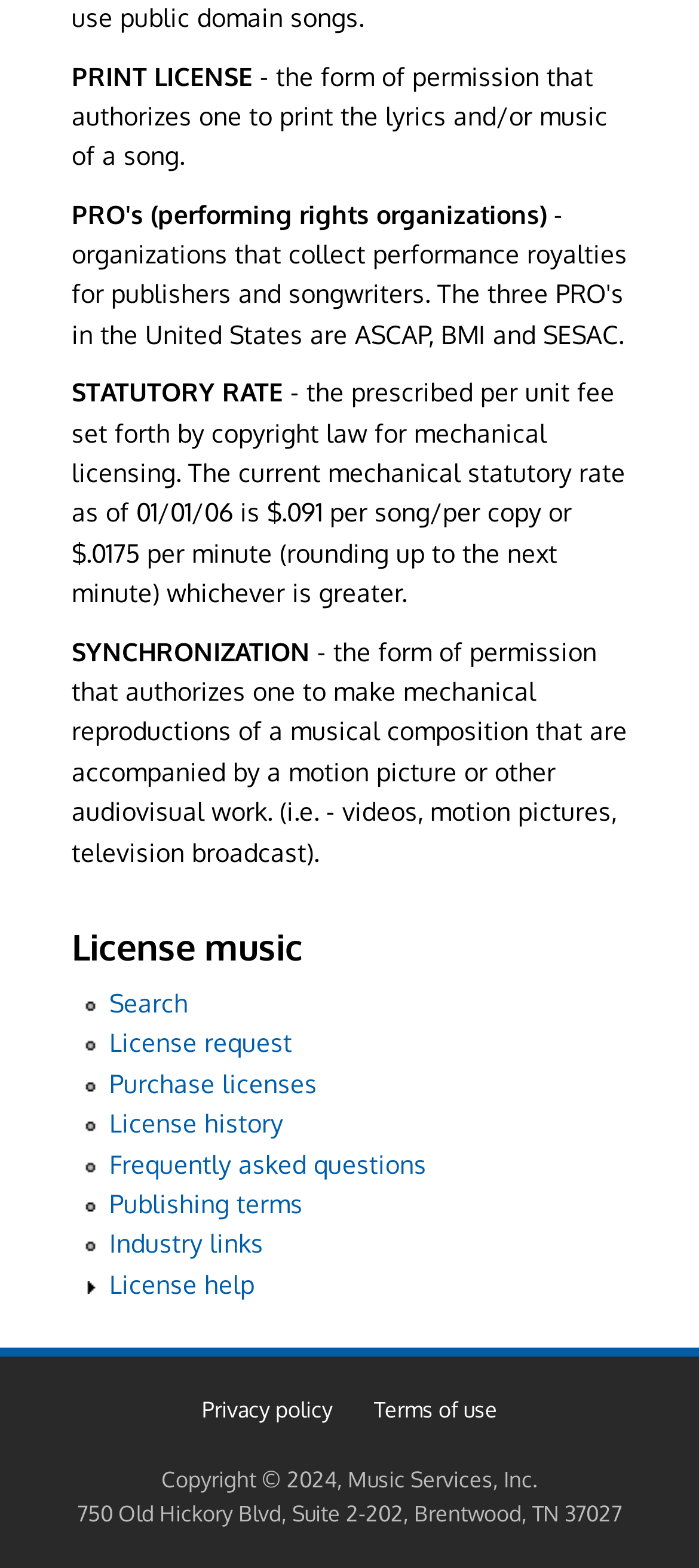Can you identify the bounding box coordinates of the clickable region needed to carry out this instruction: 'View license history'? The coordinates should be four float numbers within the range of 0 to 1, stated as [left, top, right, bottom].

[0.156, 0.706, 0.405, 0.726]